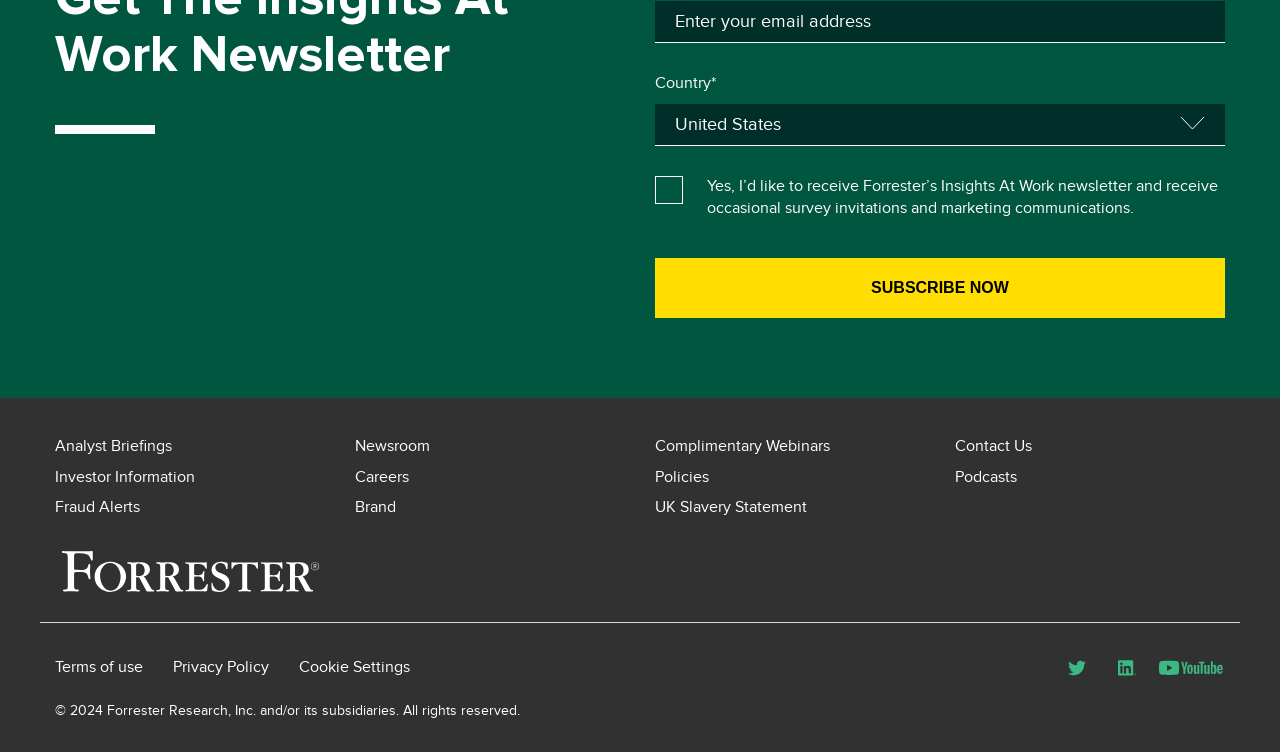Given the element description, predict the bounding box coordinates in the format (top-left x, top-left y, bottom-right x, bottom-right y), using floating point numbers between 0 and 1: UK Slavery Statement

[0.512, 0.662, 0.63, 0.688]